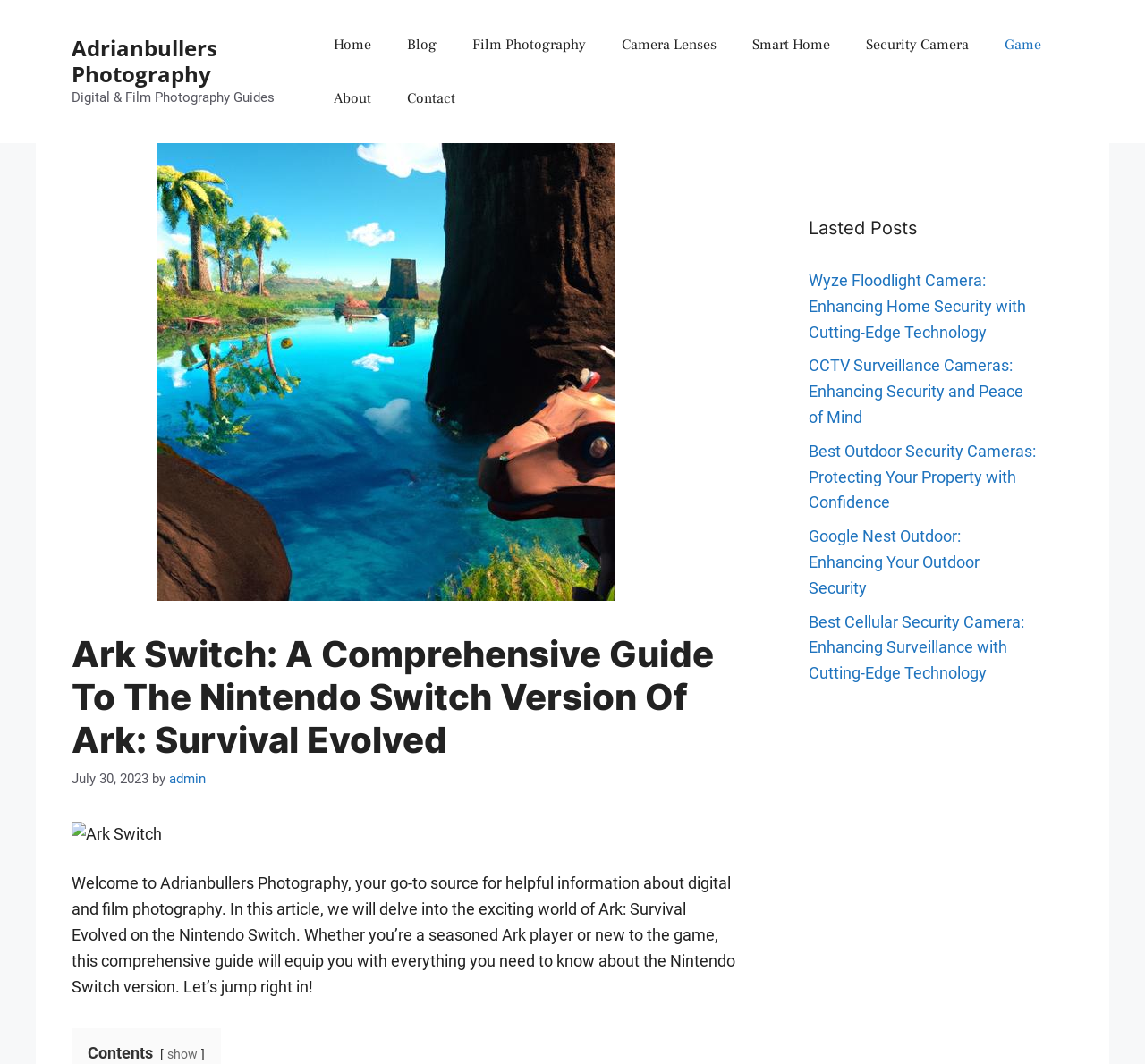Please determine the bounding box coordinates of the element's region to click in order to carry out the following instruction: "Show the contents of the article". The coordinates should be four float numbers between 0 and 1, i.e., [left, top, right, bottom].

[0.146, 0.984, 0.173, 0.999]